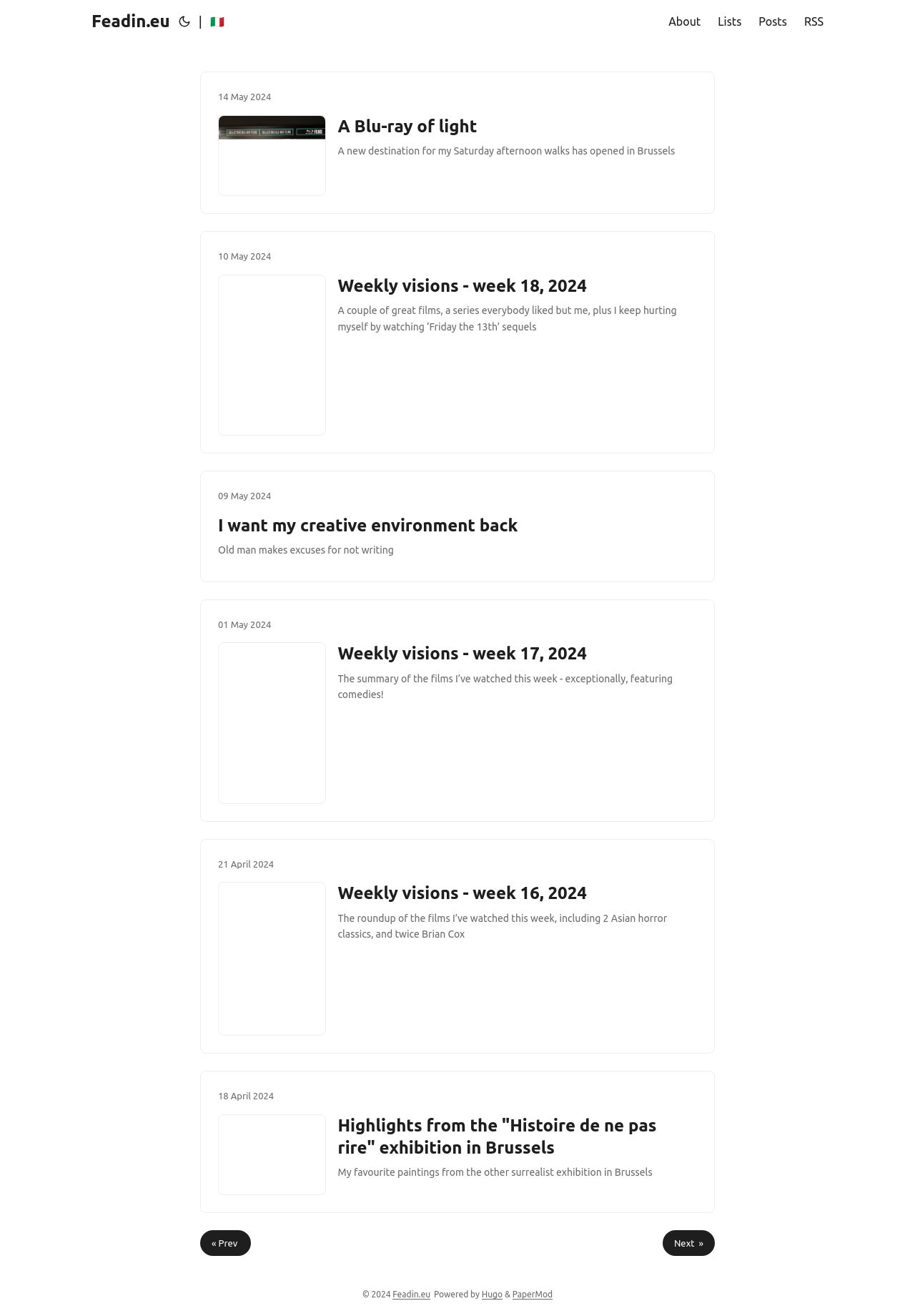Can you identify the bounding box coordinates of the clickable region needed to carry out this instruction: 'View the post 'A Blu-ray of light''? The coordinates should be four float numbers within the range of 0 to 1, stated as [left, top, right, bottom].

[0.22, 0.055, 0.78, 0.162]